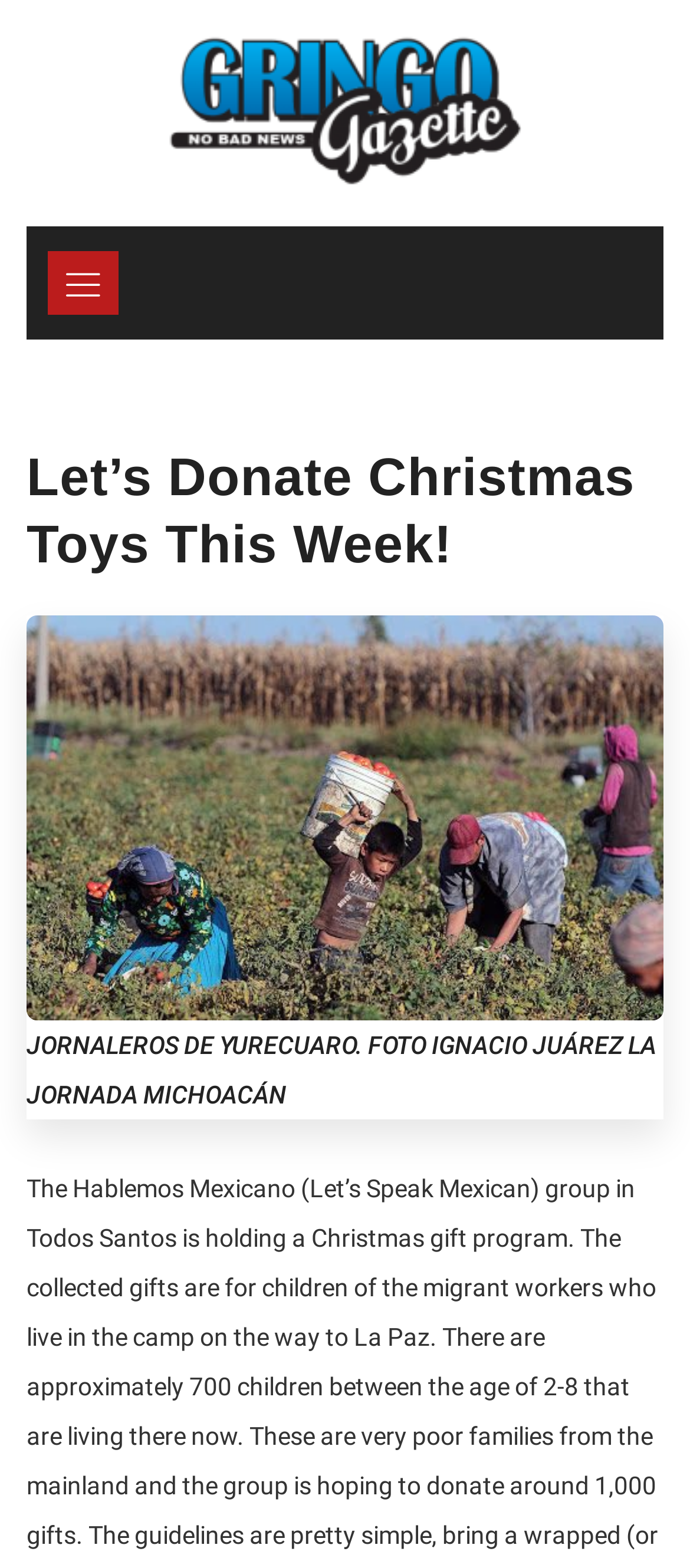Refer to the image and offer a detailed explanation in response to the question: What is the location where the gift program is taking place?

The location where the gift program is taking place can be inferred from the meta description, which mentions 'The Hablemos Mexicano (Let’s Speak Mexican) group in Todos Santos'.